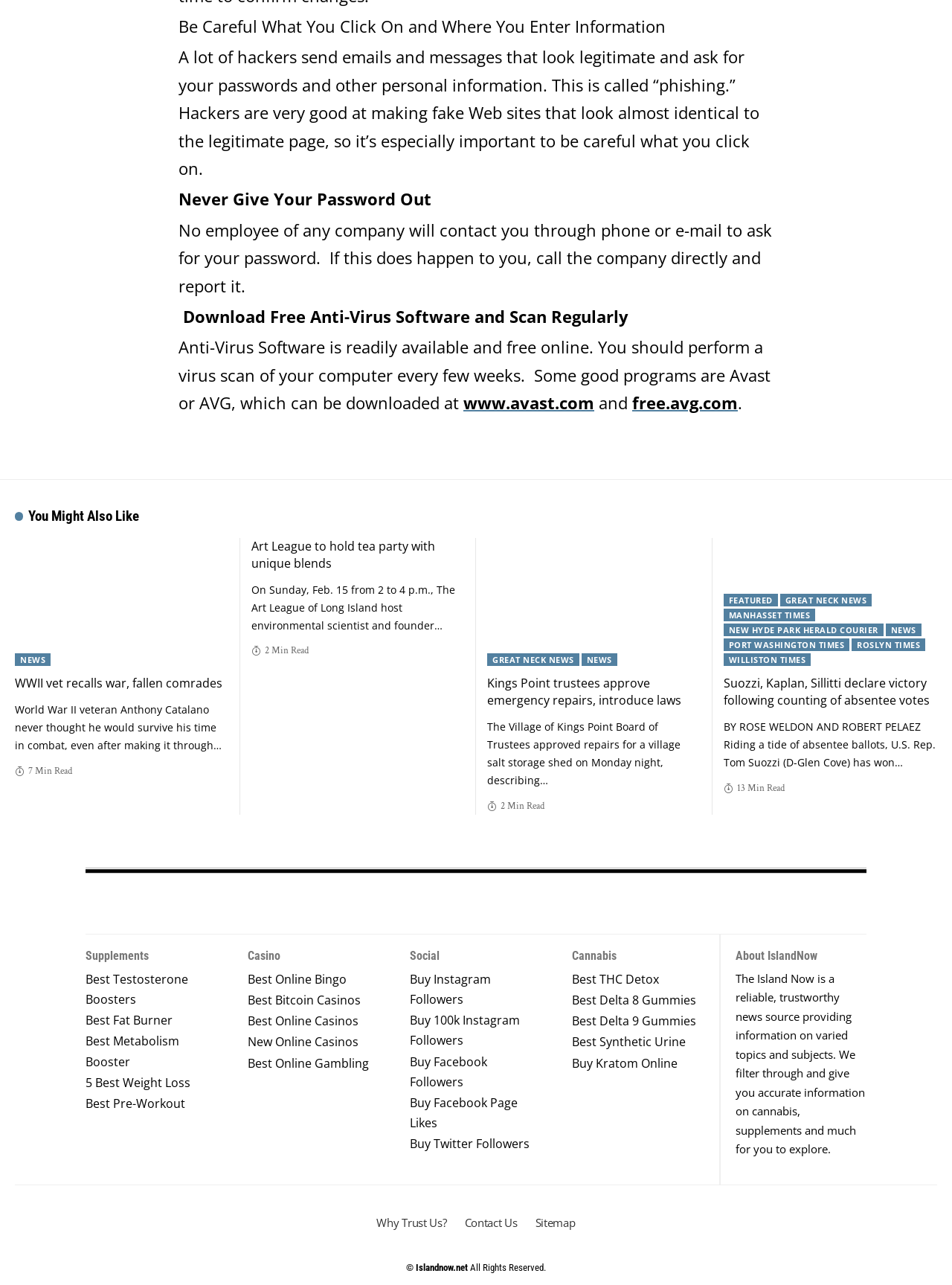Please identify the bounding box coordinates of the element I need to click to follow this instruction: "Visit 'The Island Now'".

[0.09, 0.694, 0.277, 0.711]